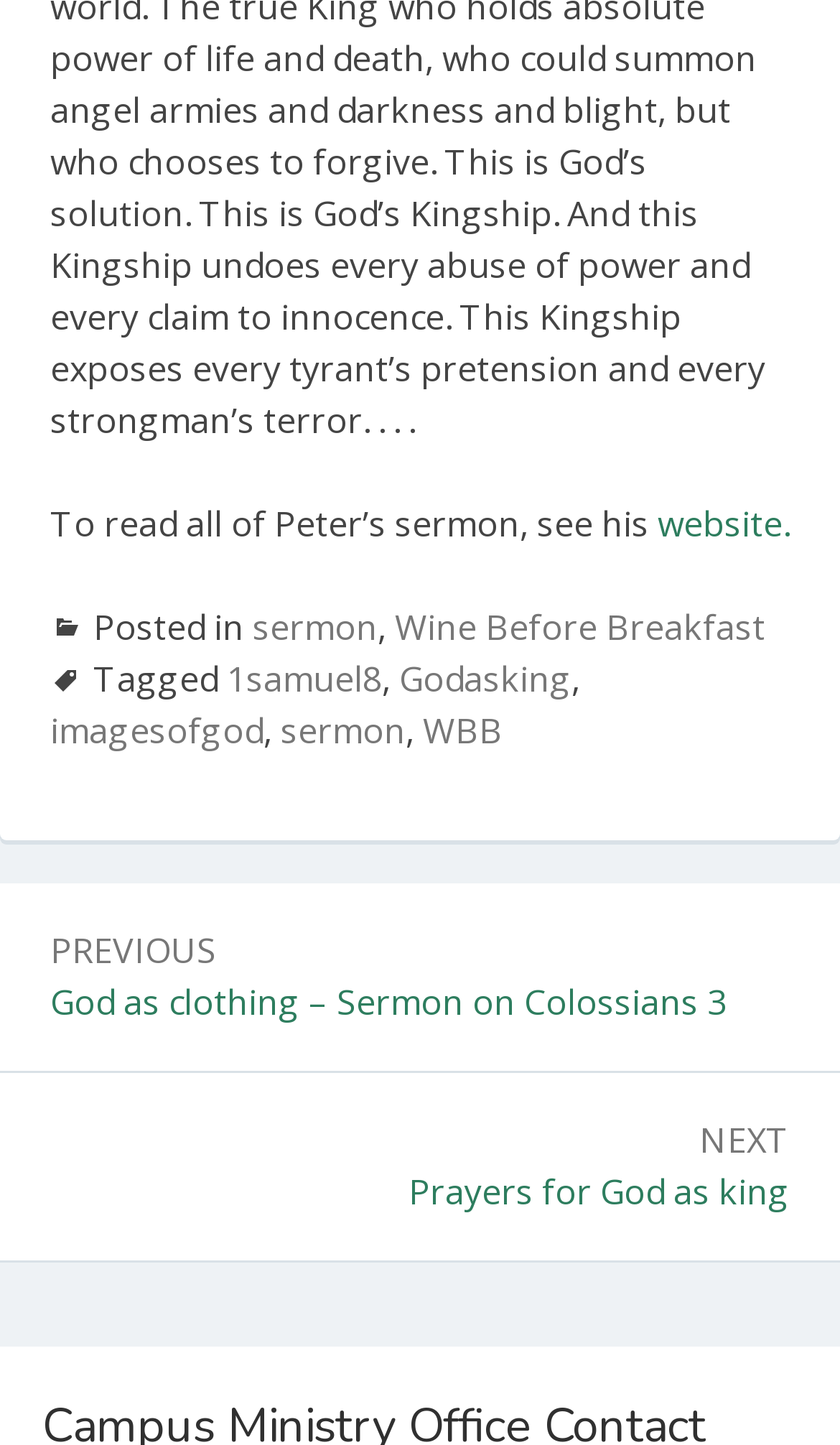Bounding box coordinates are specified in the format (top-left x, top-left y, bottom-right x, bottom-right y). All values are floating point numbers bounded between 0 and 1. Please provide the bounding box coordinate of the region this sentence describes: Kog Studio

None